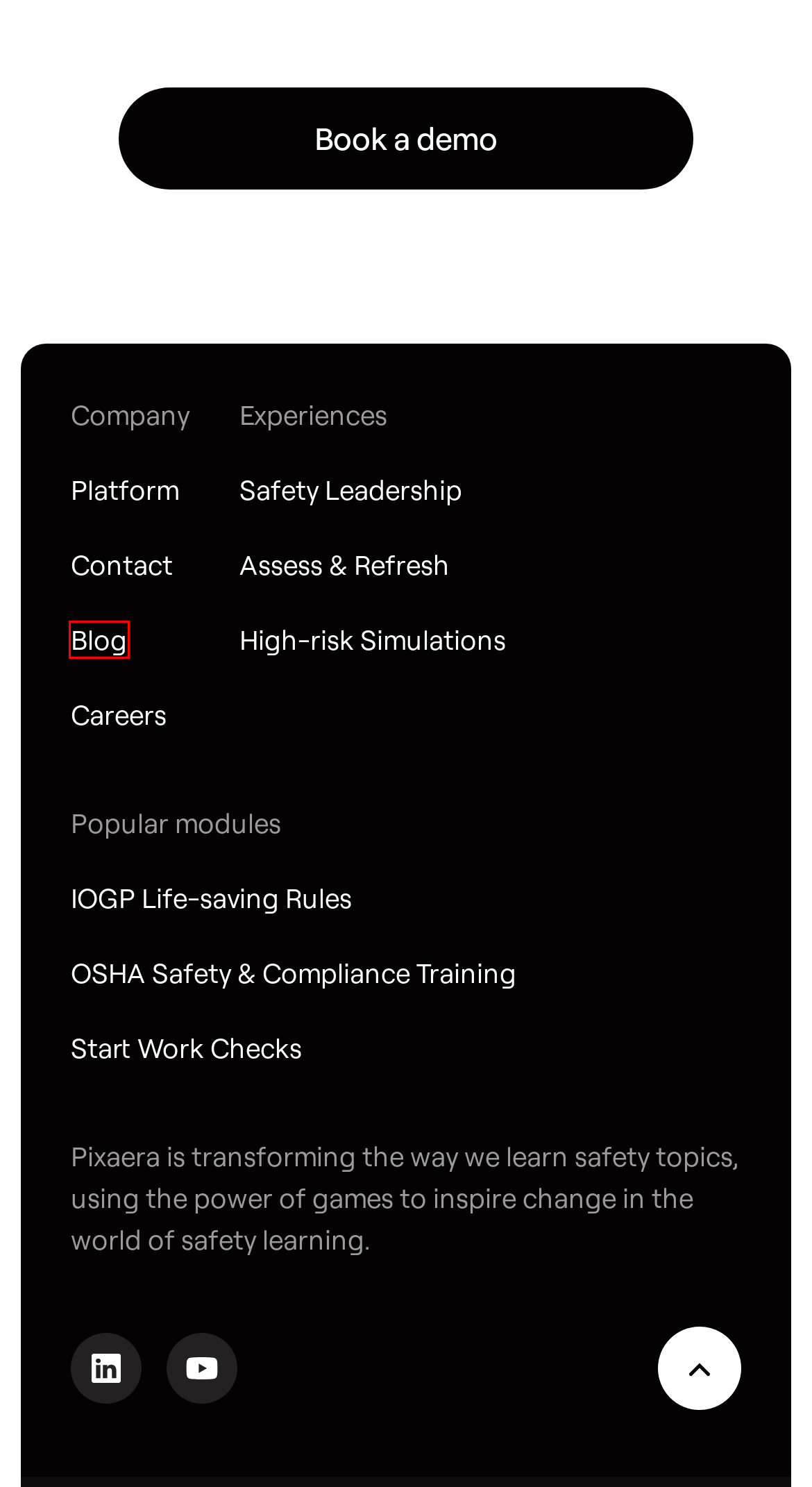Using the screenshot of a webpage with a red bounding box, pick the webpage description that most accurately represents the new webpage after the element inside the red box is clicked. Here are the candidates:
A. OSHA VR Safety Training | OSHA Safety and Compliance | Pixaera
B. Careers | Pixaera
C. Start Work Checks Immersive Training VR & PC | Pixaera
D. High-risk Simulations | Pixaera
E. Life Saving Rules Immersive VR Training | IOGP Life Saving Rules Training | Pixaera
F. Safety Leadership | Pixaera
G. Privacy Policy | Pixaera
H. Immersive news | Pixaera

H